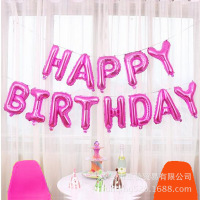Using the details in the image, give a detailed response to the question below:
What is the purpose of the decoration in the image?

The caption states that the 'Happy Birthday' banner is designed to 'adorn birthday celebrations', implying that the decoration's purpose is to enhance the atmosphere of a birthday party.